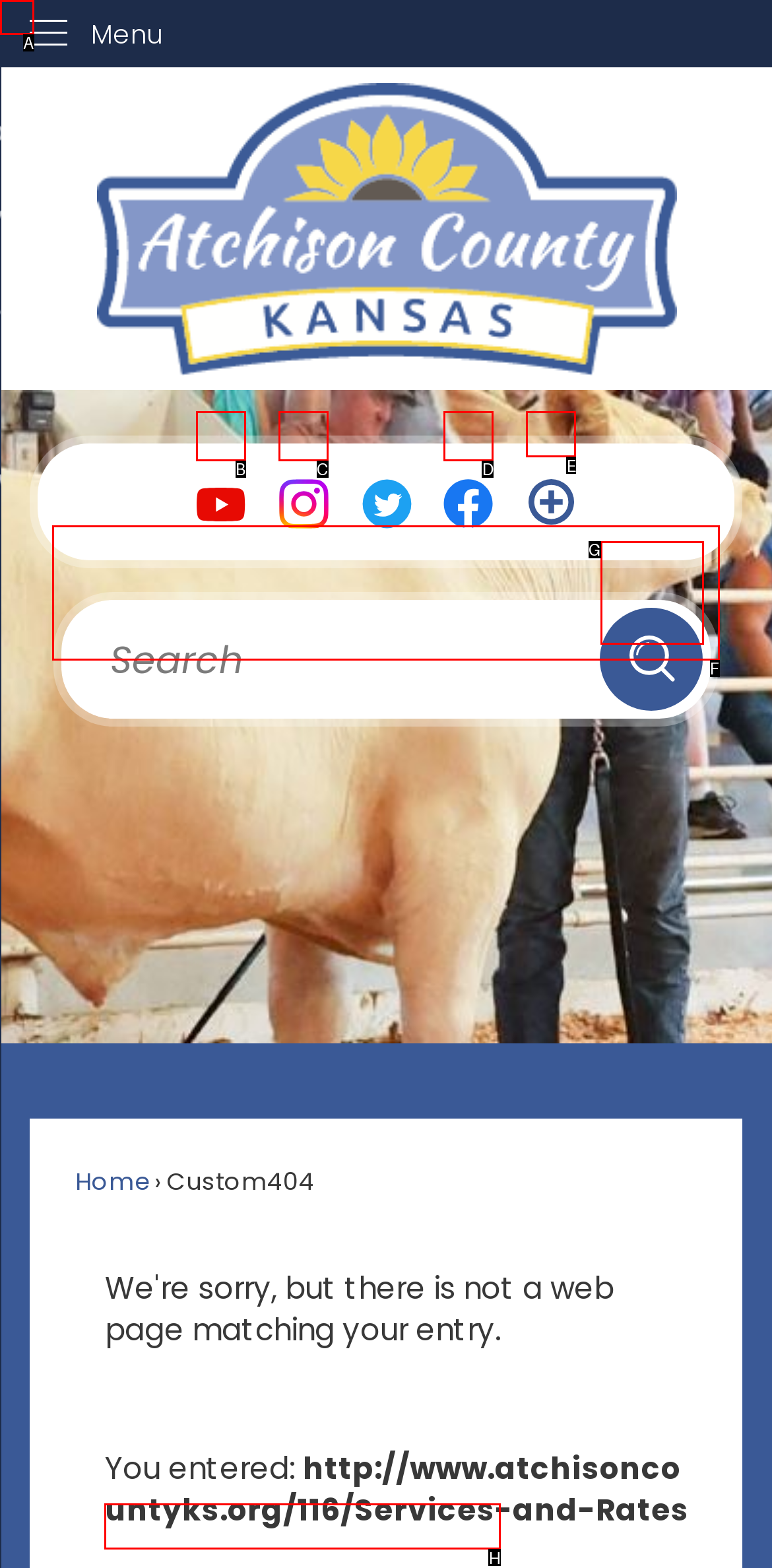Please identify the correct UI element to click for the task: Skip to main content Respond with the letter of the appropriate option.

A